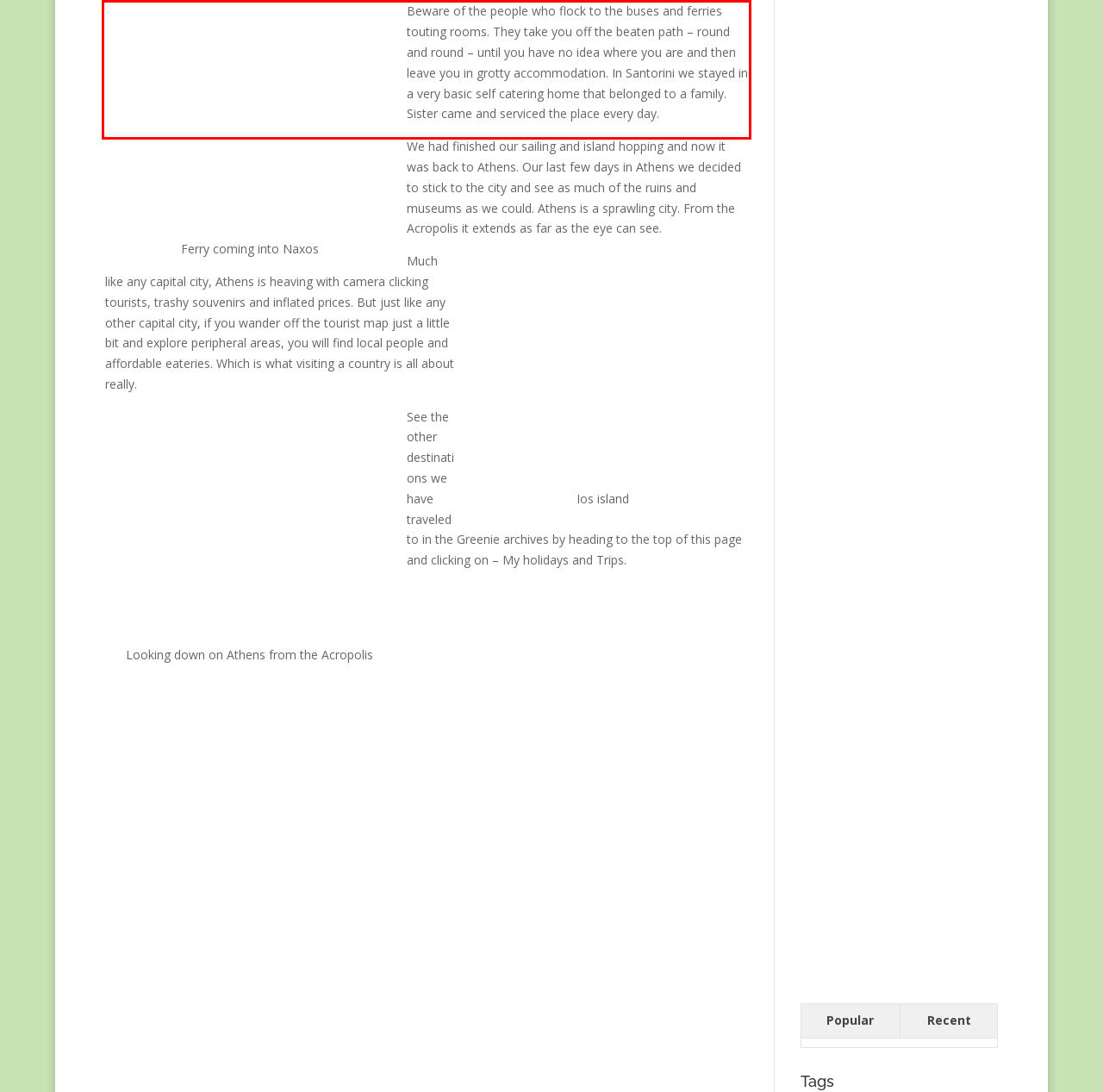Examine the webpage screenshot and use OCR to obtain the text inside the red bounding box.

Beware of the people who flock to the buses and ferries touting rooms. They take you off the beaten path – round and round – until you have no idea where you are and then leave you in grotty accommodation. In Santorini we stayed in a very basic self catering home that belonged to a family. Sister came and serviced the place every day.